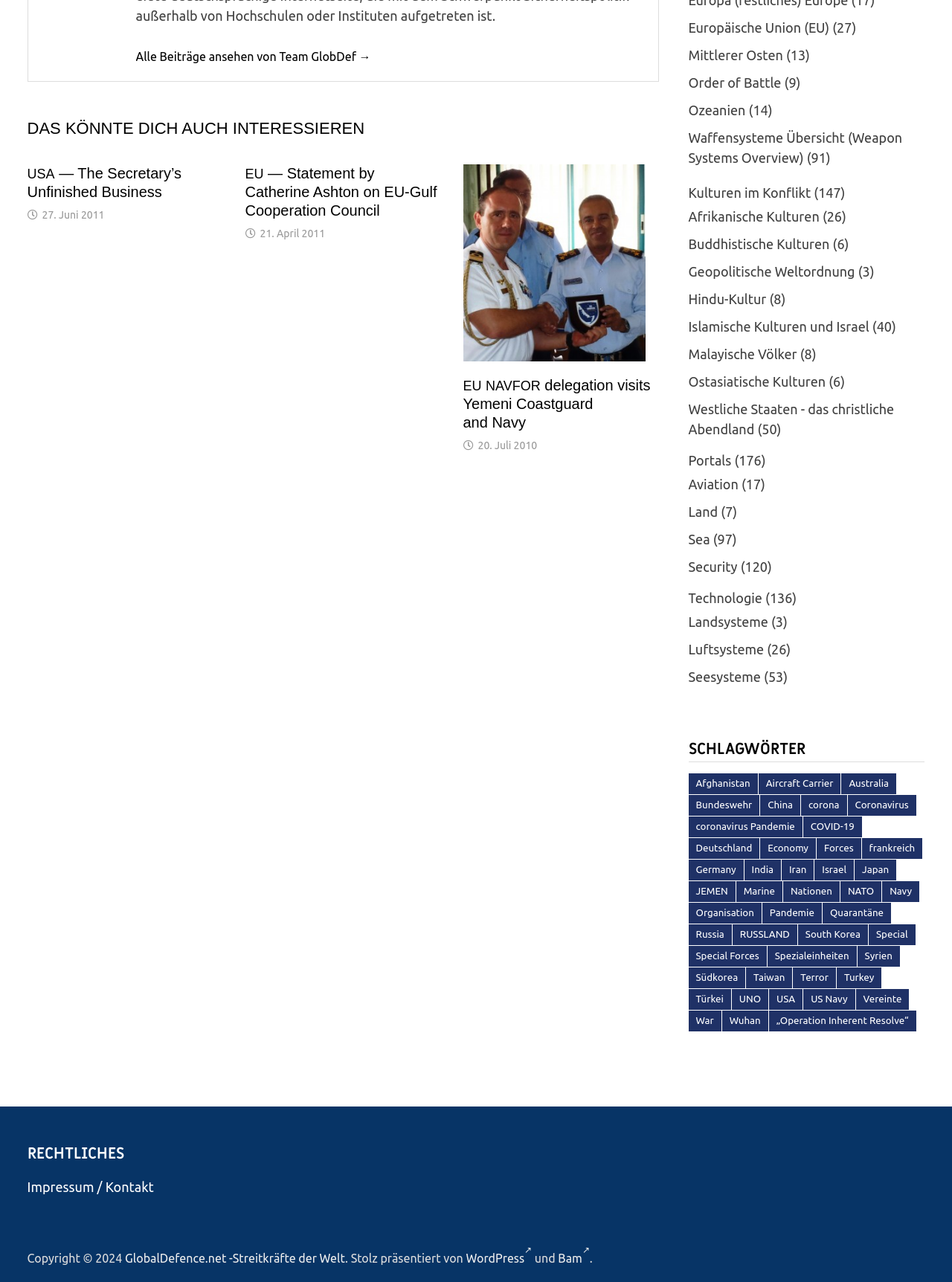Locate the bounding box coordinates of the element you need to click to accomplish the task described by this instruction: "Learn about Buddhist cultures".

[0.723, 0.184, 0.871, 0.196]